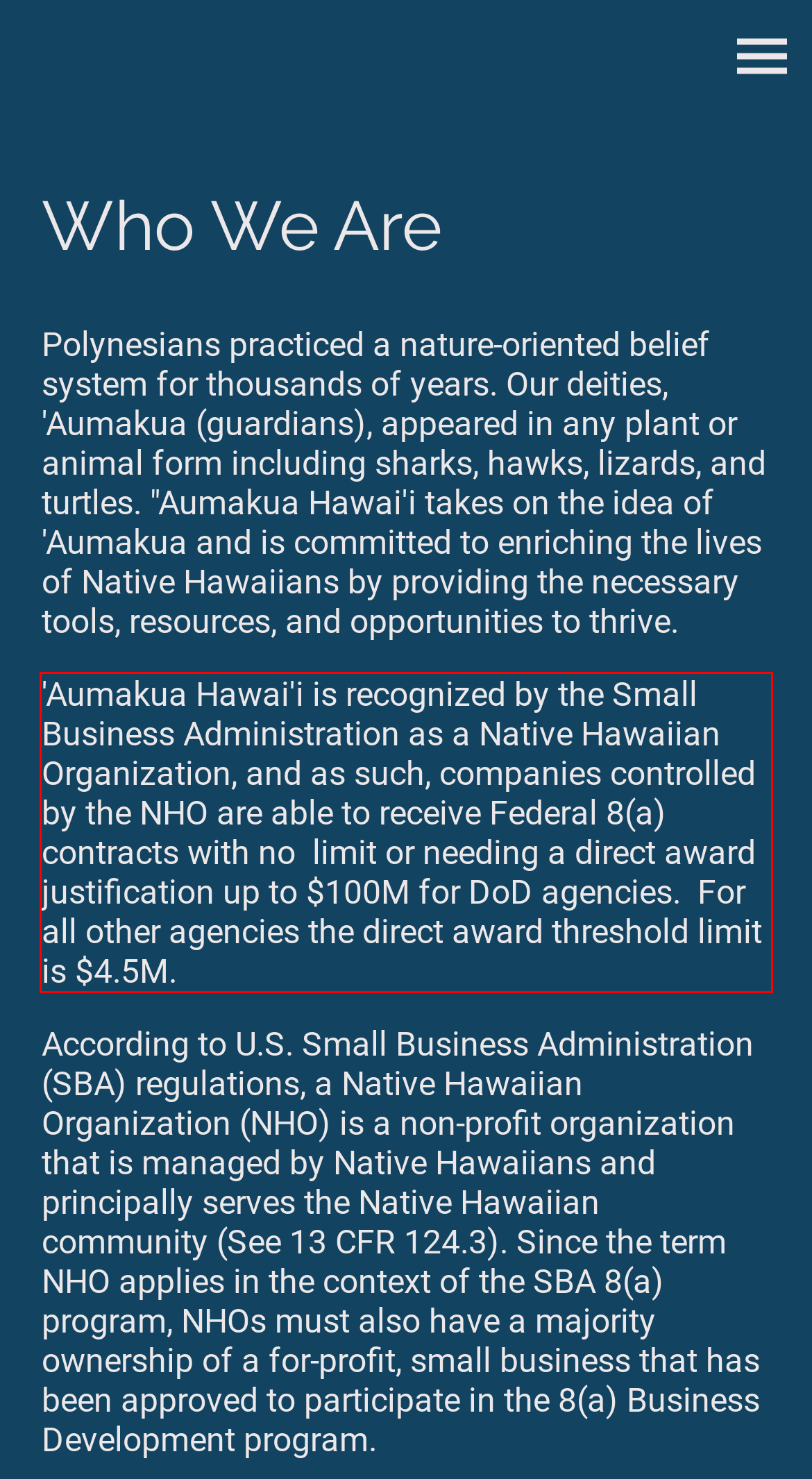Within the screenshot of the webpage, there is a red rectangle. Please recognize and generate the text content inside this red bounding box.

'Aumakua Hawai'i is recognized by the Small Business Administration as a Native Hawaiian Organization, and as such, companies controlled by the NHO are able to receive Federal 8(a) contracts with no limit or needing a direct award justification up to $100M for DoD agencies. For all other agencies the direct award threshold limit is $4.5M.